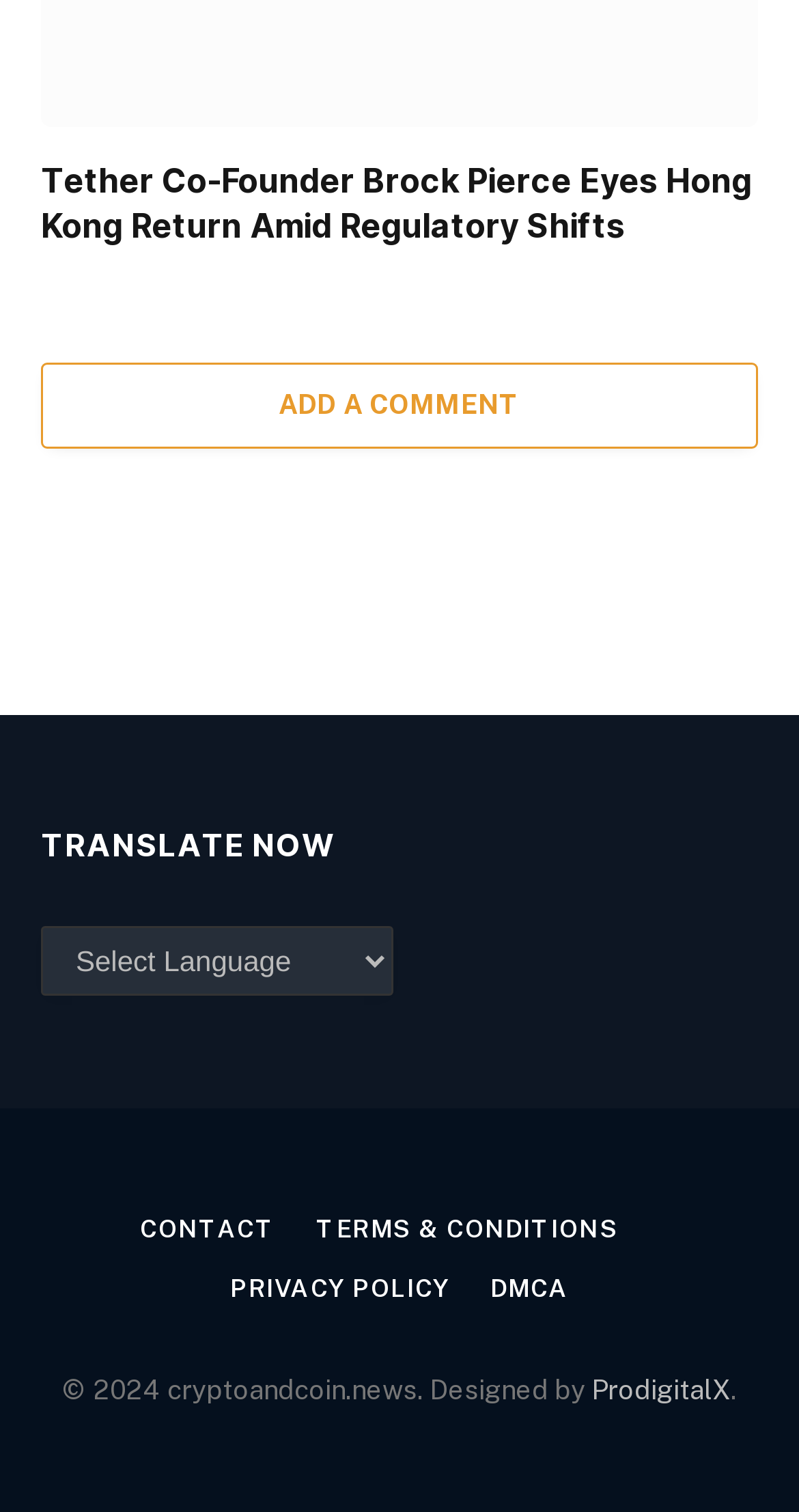Please use the details from the image to answer the following question comprehensively:
What is the purpose of the 'TRANSLATE NOW' heading?

The 'TRANSLATE NOW' heading is likely related to the 'Website Language Selector' combobox, which suggests that the purpose of this heading is to allow users to translate the website's content into different languages.